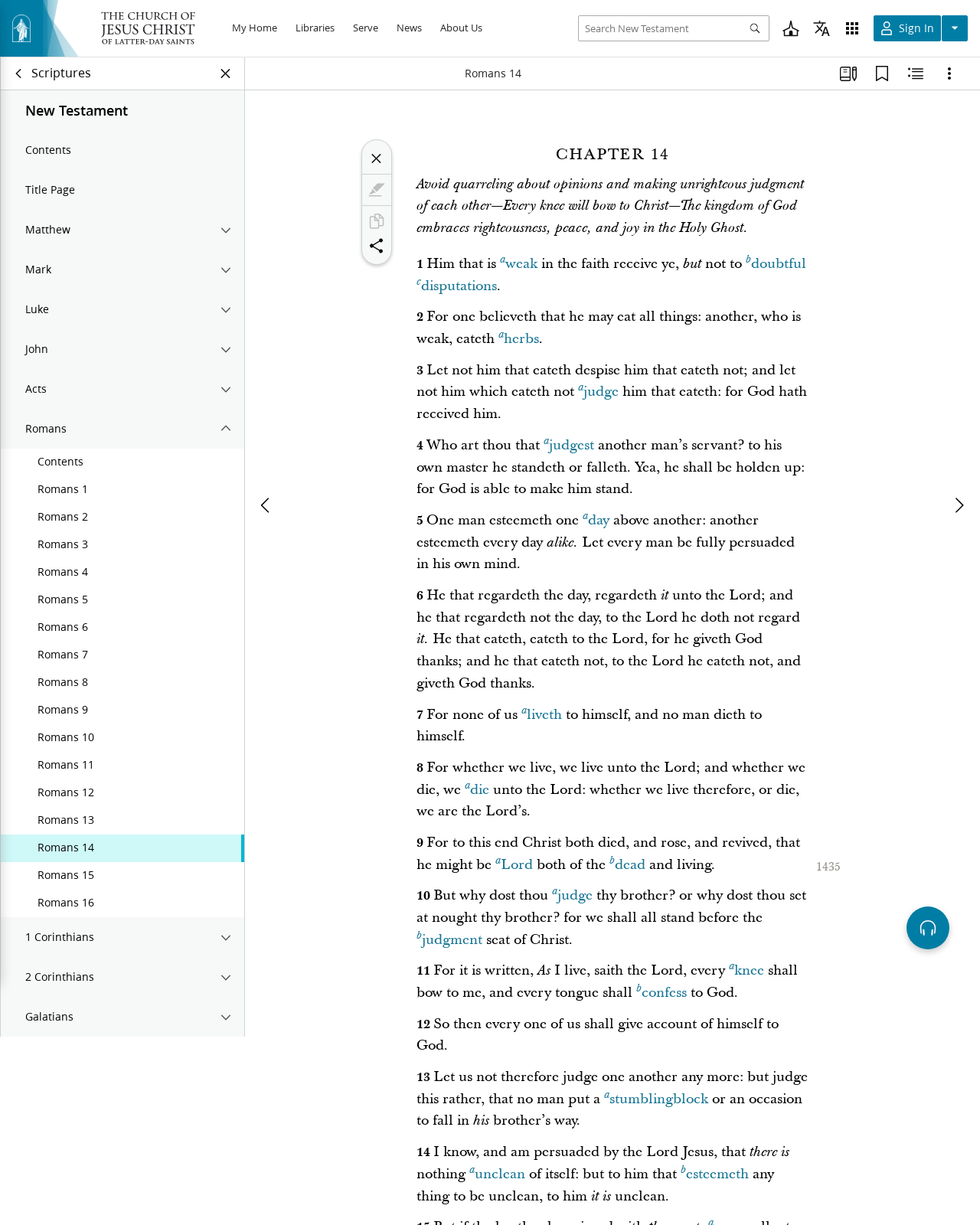Respond to the question with just a single word or phrase: 
What is the function of the button with the image?

Search New Testament